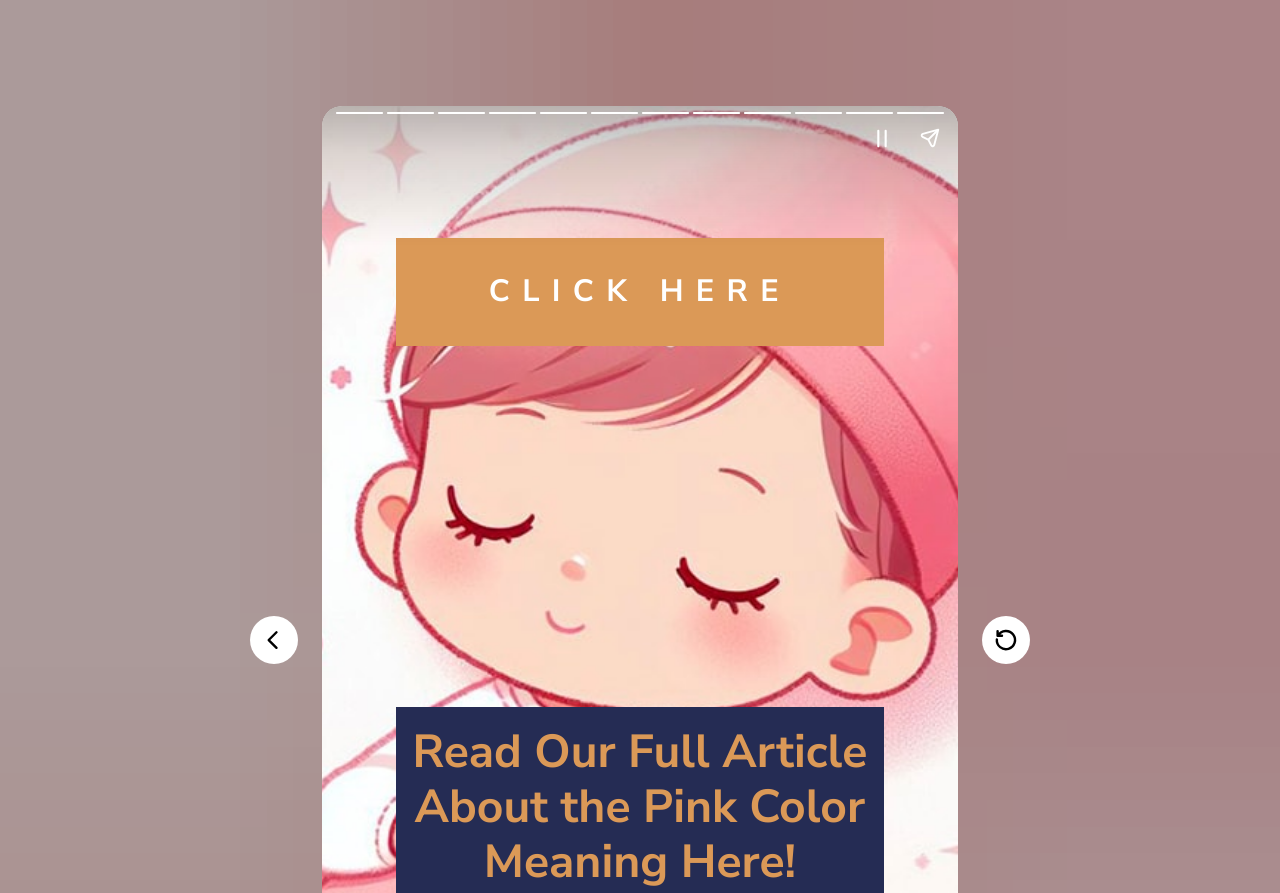Determine the main heading text of the webpage.

The Pink Color Meaning